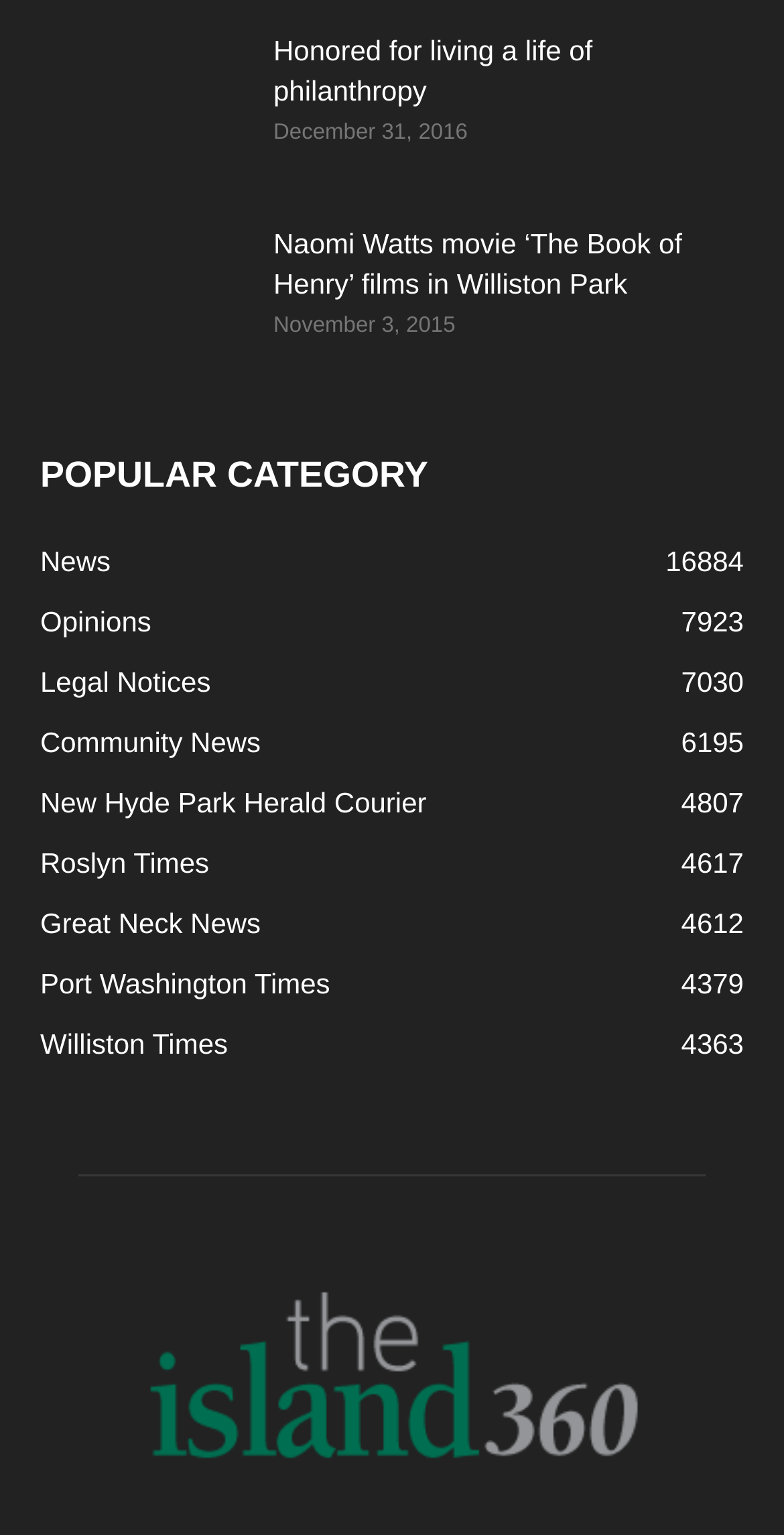What is the date of the news article 'Naomi Watts movie ‘The Book of Henry’ films in Williston Park'?
Give a comprehensive and detailed explanation for the question.

I found the date of the news article by looking at the time element associated with the link element with the text 'Naomi Watts movie ‘The Book of Henry’ films in Williston Park' and found the date to be November 3, 2015.